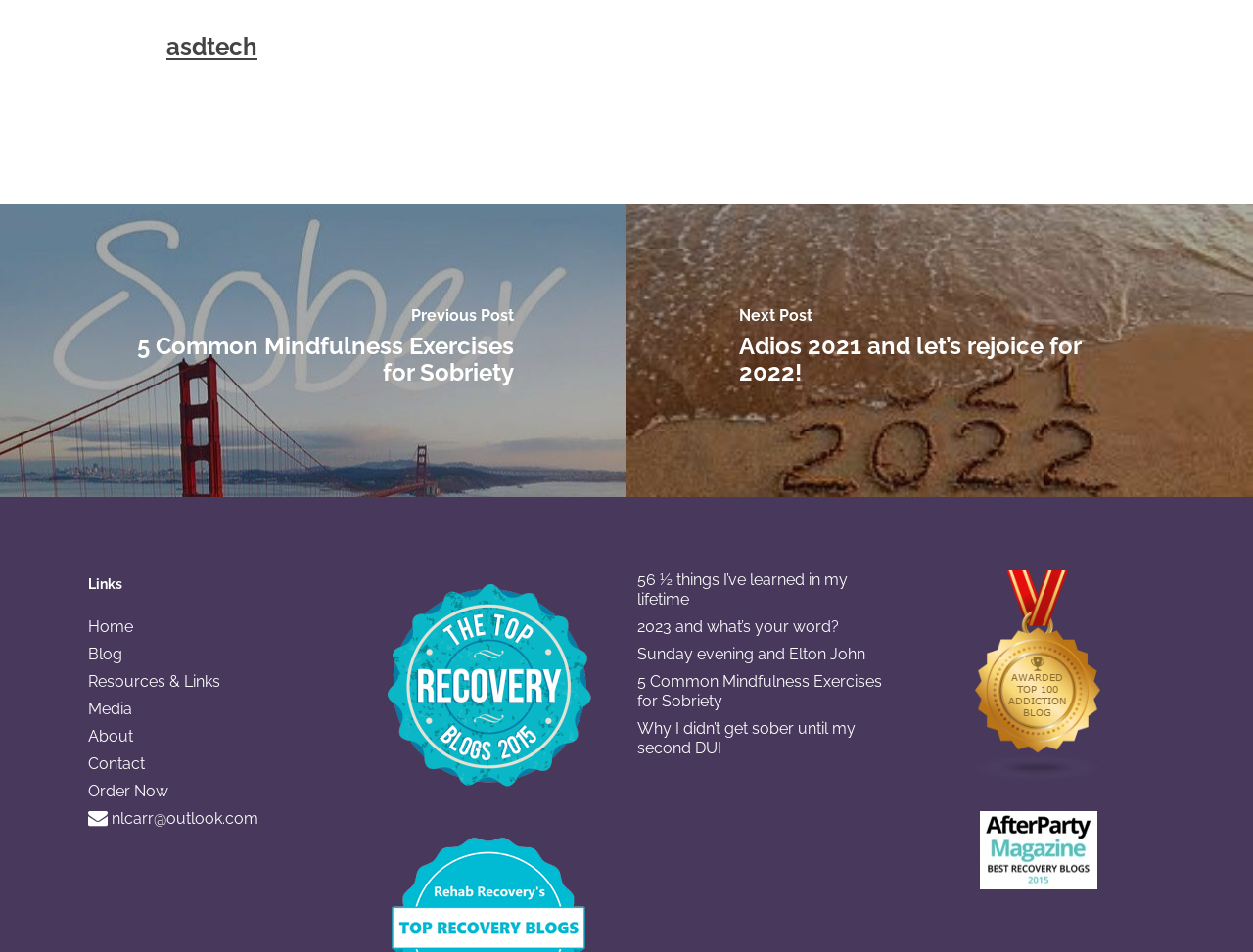Find the bounding box coordinates of the element's region that should be clicked in order to follow the given instruction: "read the blog post '56 ½ things I’ve learned in my lifetime'". The coordinates should consist of four float numbers between 0 and 1, i.e., [left, top, right, bottom].

[0.509, 0.599, 0.711, 0.64]